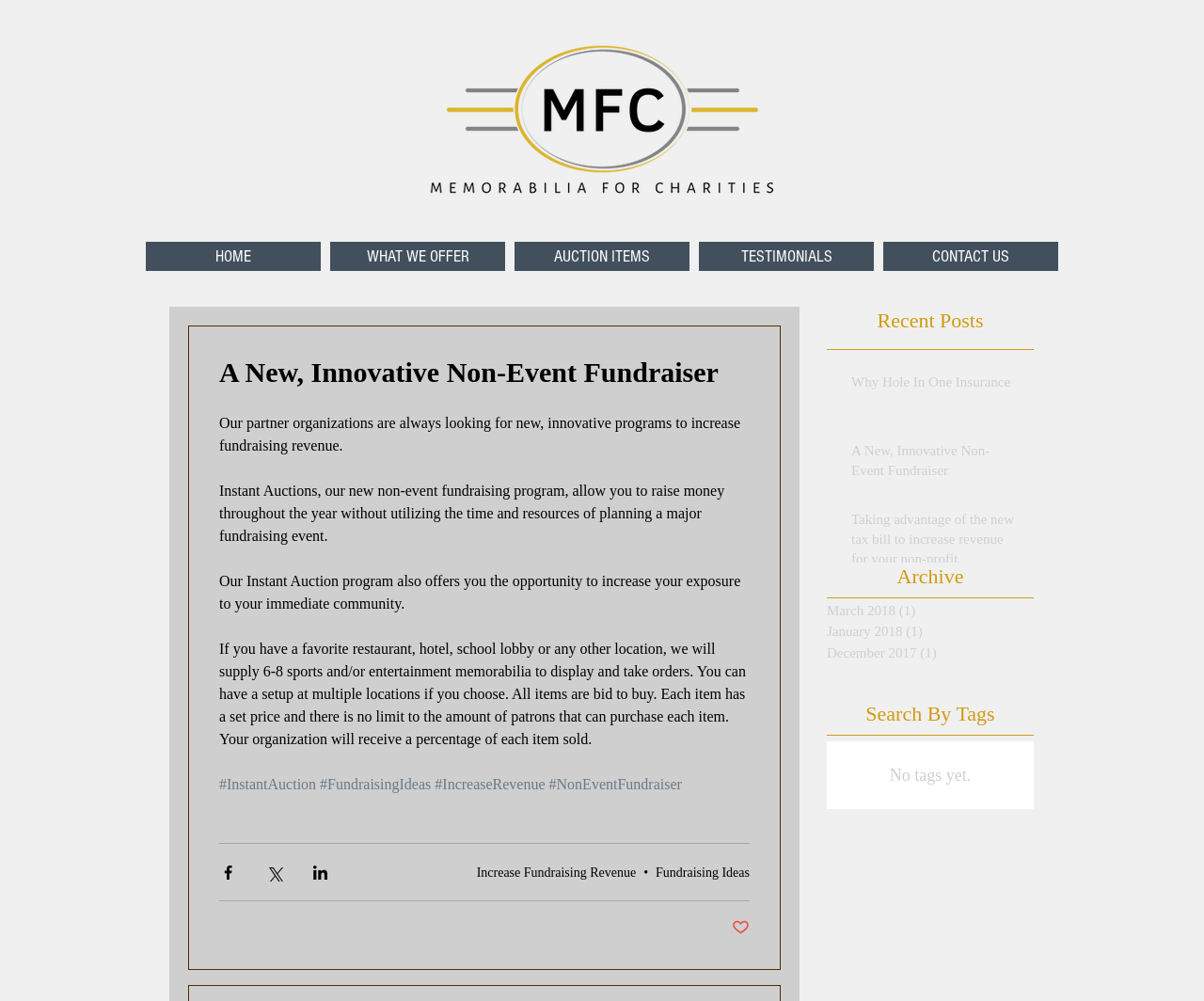Kindly provide the bounding box coordinates of the section you need to click on to fulfill the given instruction: "Read the 'A New, Innovative Non-Event Fundraiser' article".

[0.182, 0.356, 0.623, 0.388]